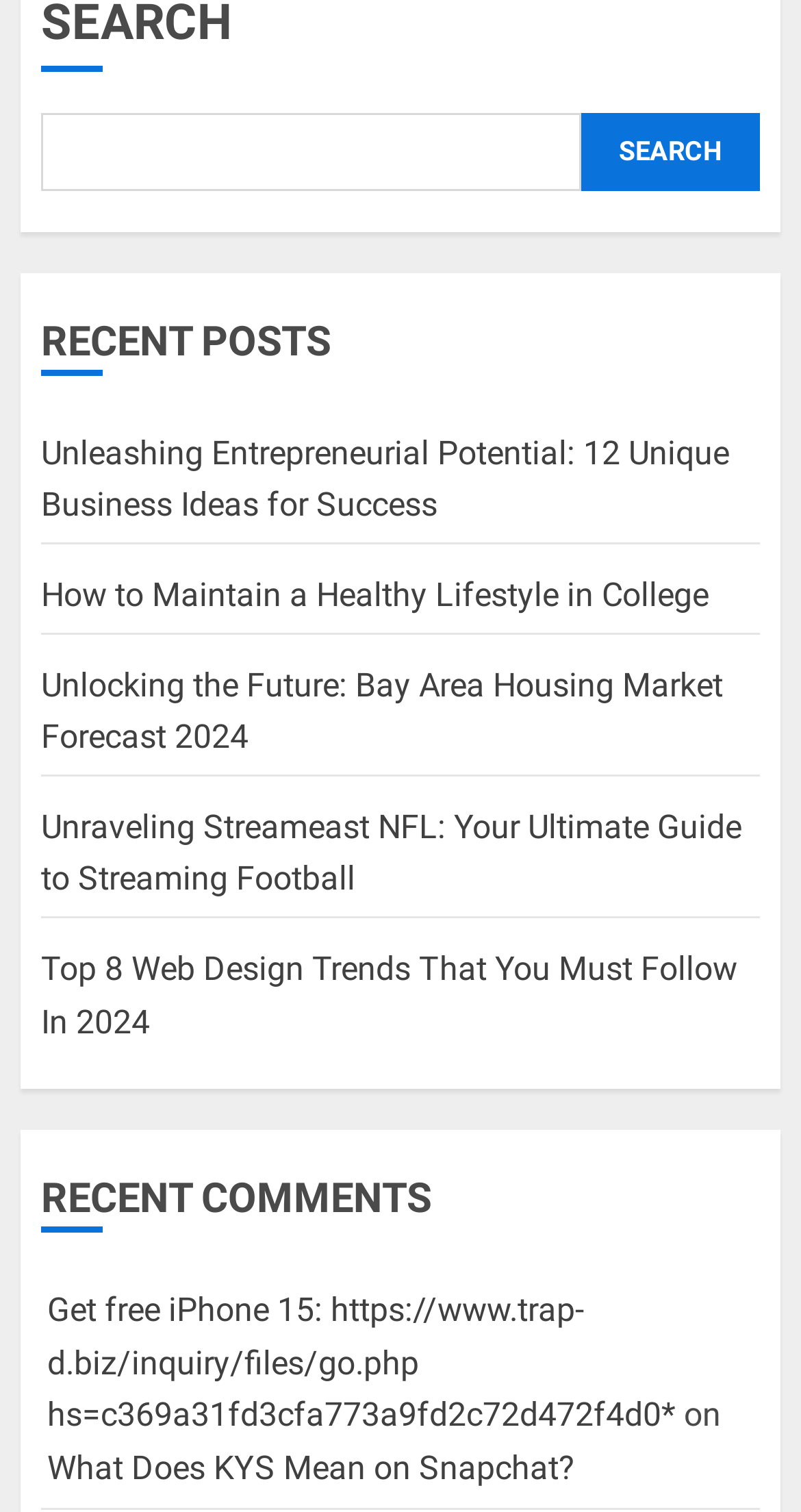Please specify the bounding box coordinates of the clickable region to carry out the following instruction: "click search button". The coordinates should be four float numbers between 0 and 1, in the format [left, top, right, bottom].

[0.724, 0.074, 0.949, 0.126]